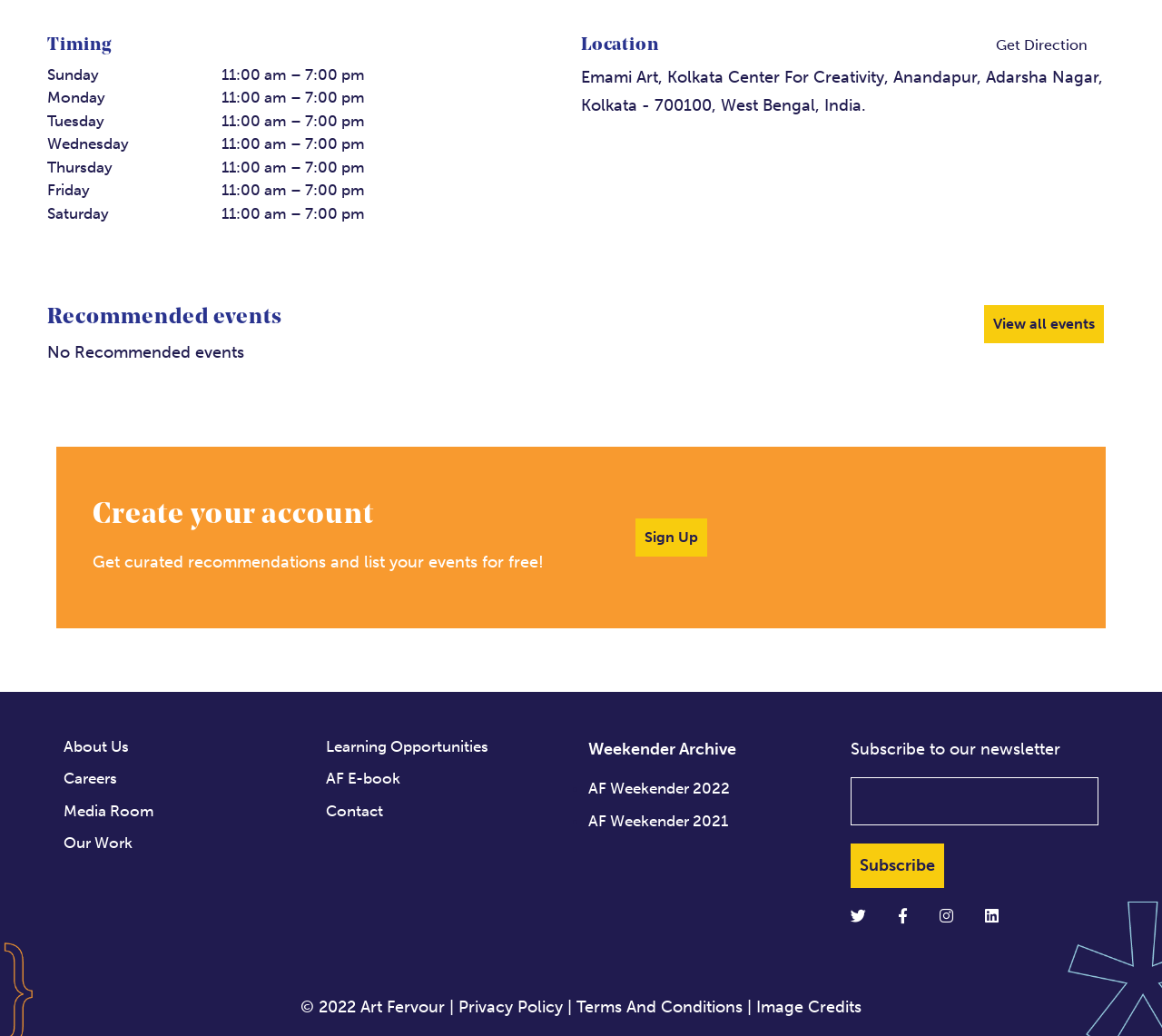Use the information in the screenshot to answer the question comprehensively: What is the purpose of the 'Create your account' section?

I found the purpose of the 'Create your account' section by looking at the text below the heading, which says 'Get curated recommendations and list your events for free!'. This suggests that creating an account allows users to receive personalized recommendations and list their events without any cost.